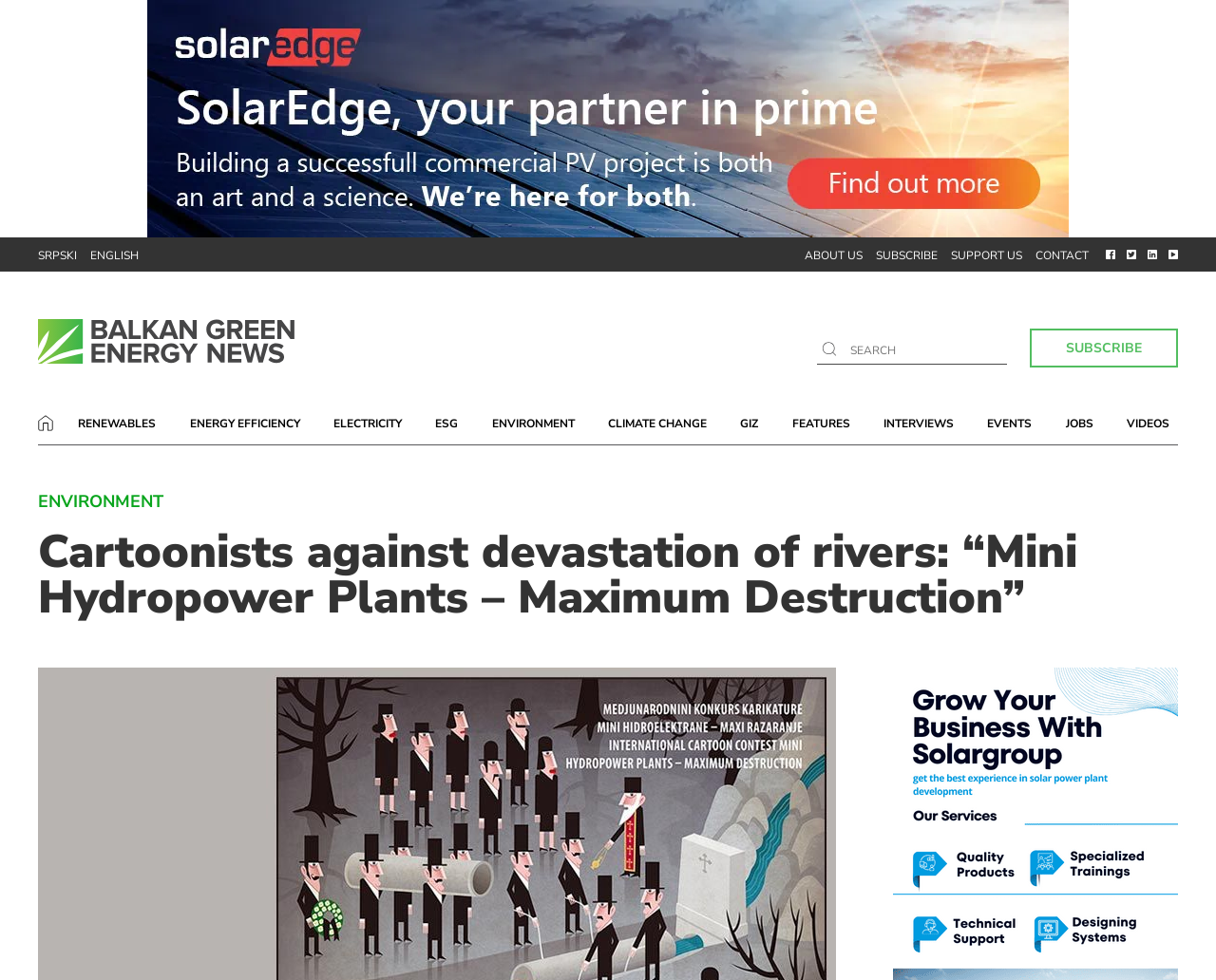Locate the bounding box coordinates of the UI element described by: "Contact". Provide the coordinates as four float numbers between 0 and 1, formatted as [left, top, right, bottom].

[0.852, 0.253, 0.895, 0.268]